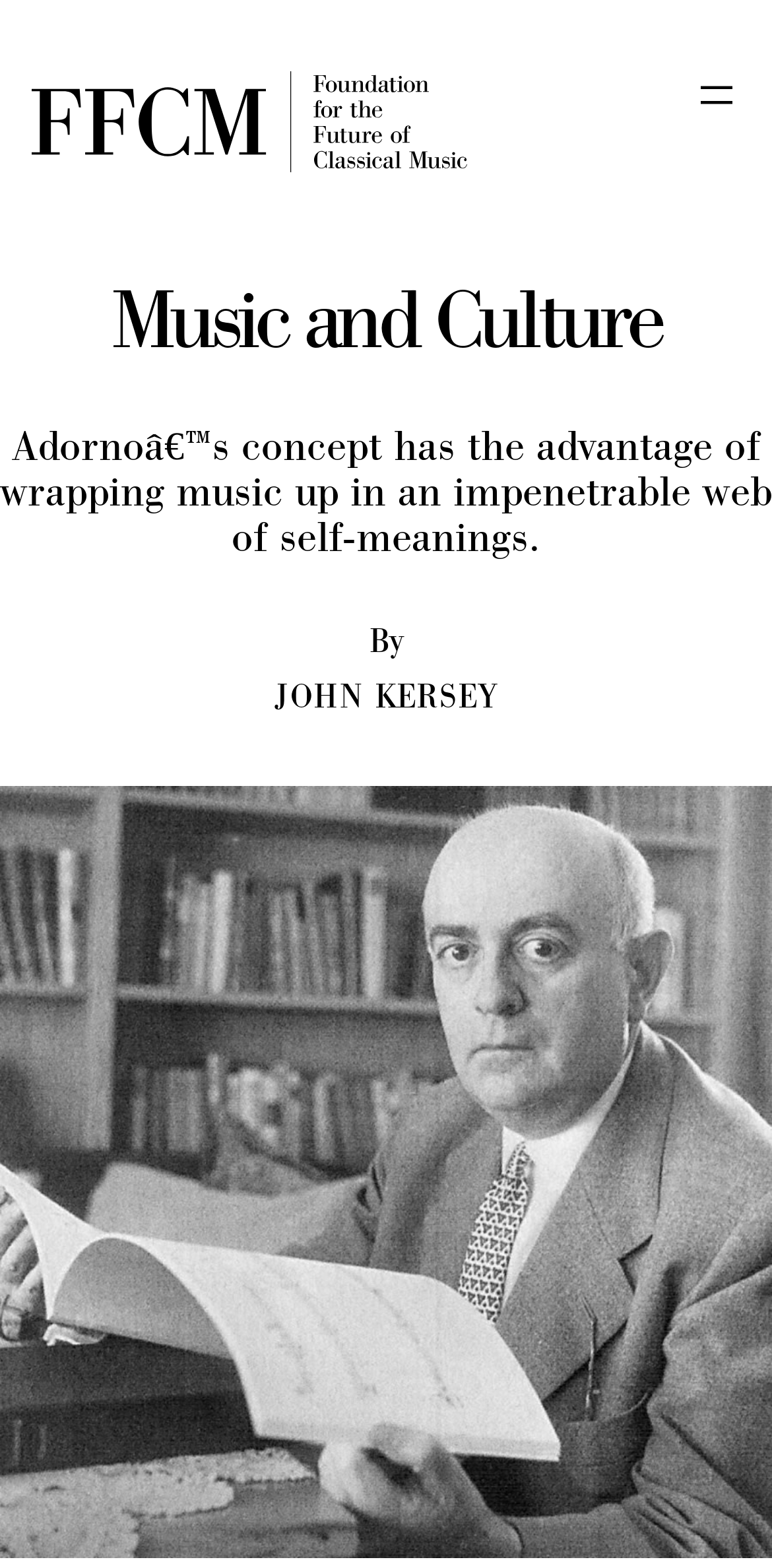Locate the bounding box coordinates of the UI element described by: "aria-label="Open menu"". The bounding box coordinates should consist of four float numbers between 0 and 1, i.e., [left, top, right, bottom].

[0.897, 0.045, 0.959, 0.076]